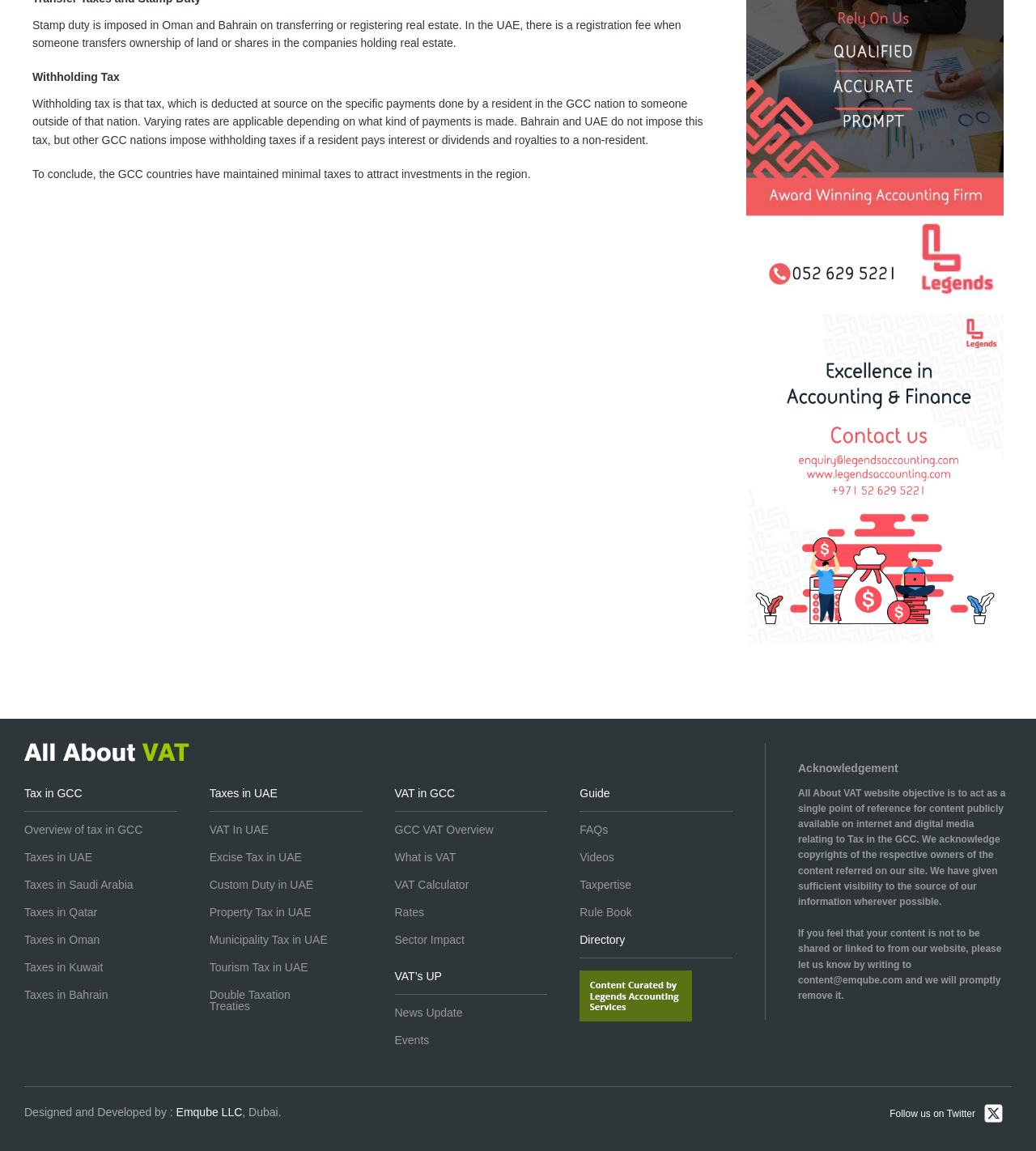How many links are there in the 'Taxes in UAE' section?
Answer with a single word or short phrase according to what you see in the image.

7